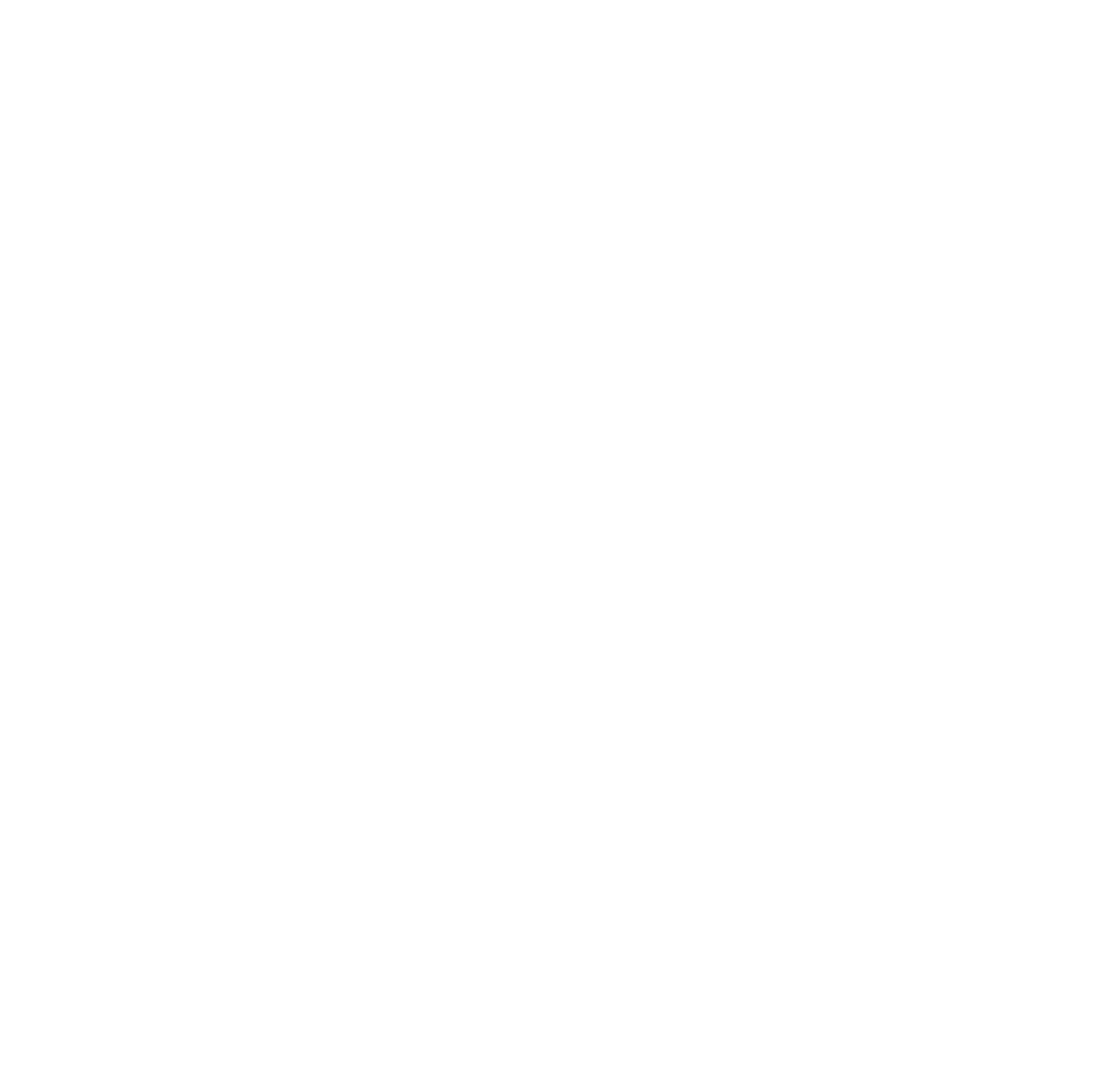Given the description General terms and conditions, predict the bounding box coordinates of the UI element. Ensure the coordinates are in the format (top-left x, top-left y, bottom-right x, bottom-right y) and all values are between 0 and 1.

[0.512, 0.949, 0.683, 0.966]